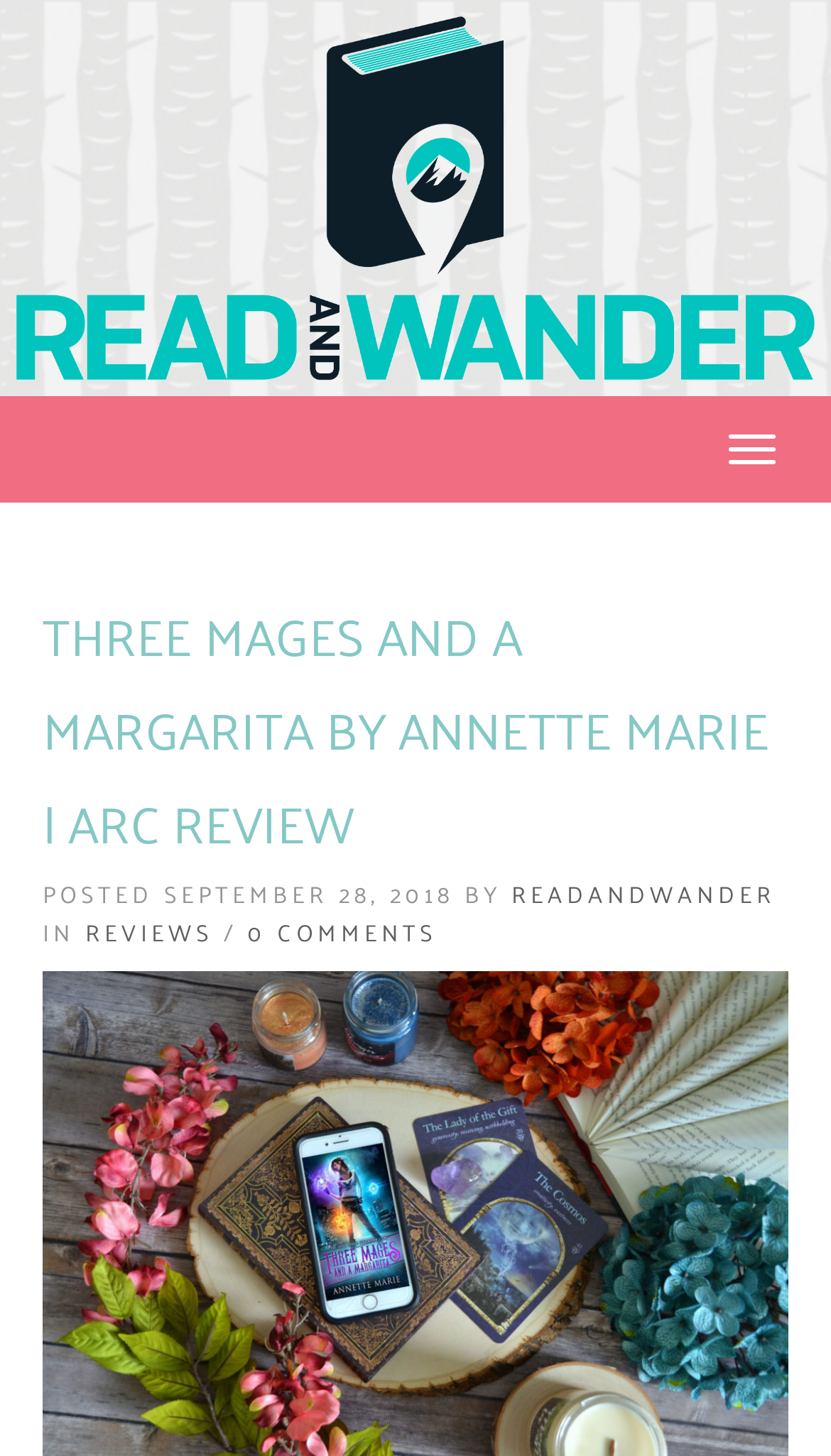Can you look at the image and give a comprehensive answer to the question:
How many comments does the post have?

I found the number of comments by looking at the link with the text '0 COMMENTS' which is located below the main heading of the webpage.